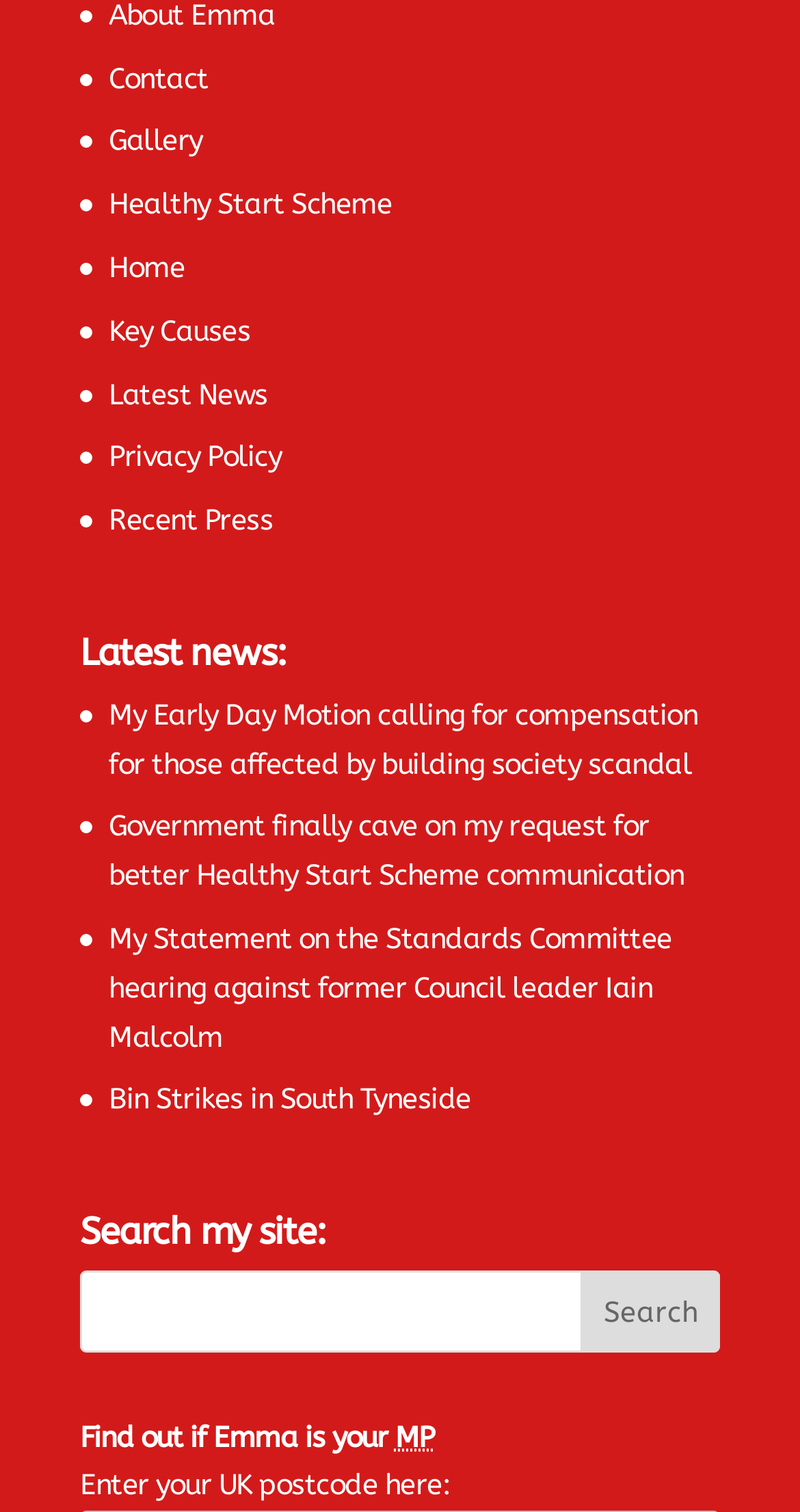Determine the bounding box coordinates for the area that needs to be clicked to fulfill this task: "Share on social media". The coordinates must be given as four float numbers between 0 and 1, i.e., [left, top, right, bottom].

None